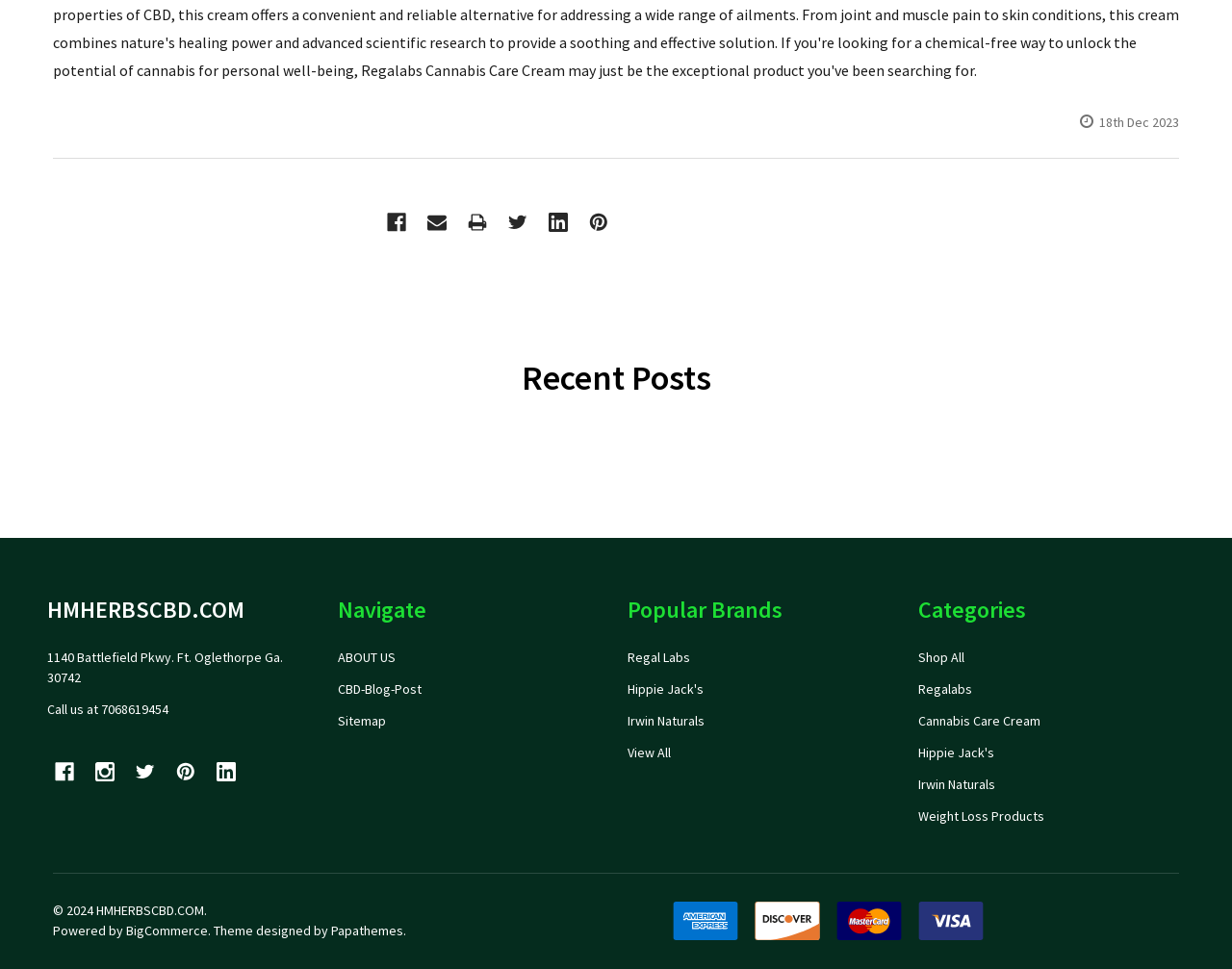Find the bounding box coordinates of the element's region that should be clicked in order to follow the given instruction: "Call us at 7068619454". The coordinates should consist of four float numbers between 0 and 1, i.e., [left, top, right, bottom].

[0.038, 0.723, 0.137, 0.741]